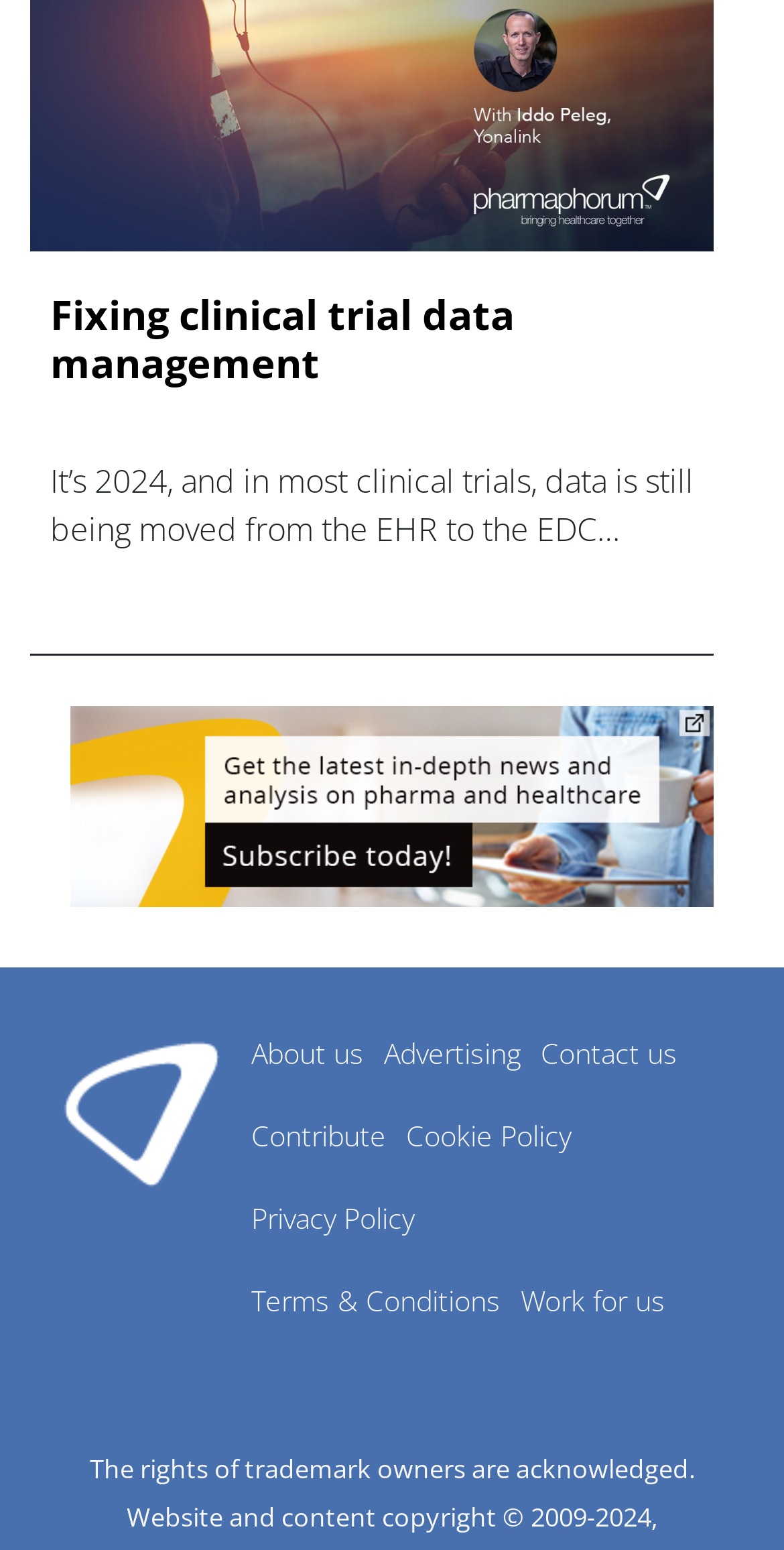Locate the bounding box coordinates of the segment that needs to be clicked to meet this instruction: "Click the RSS Icon".

None